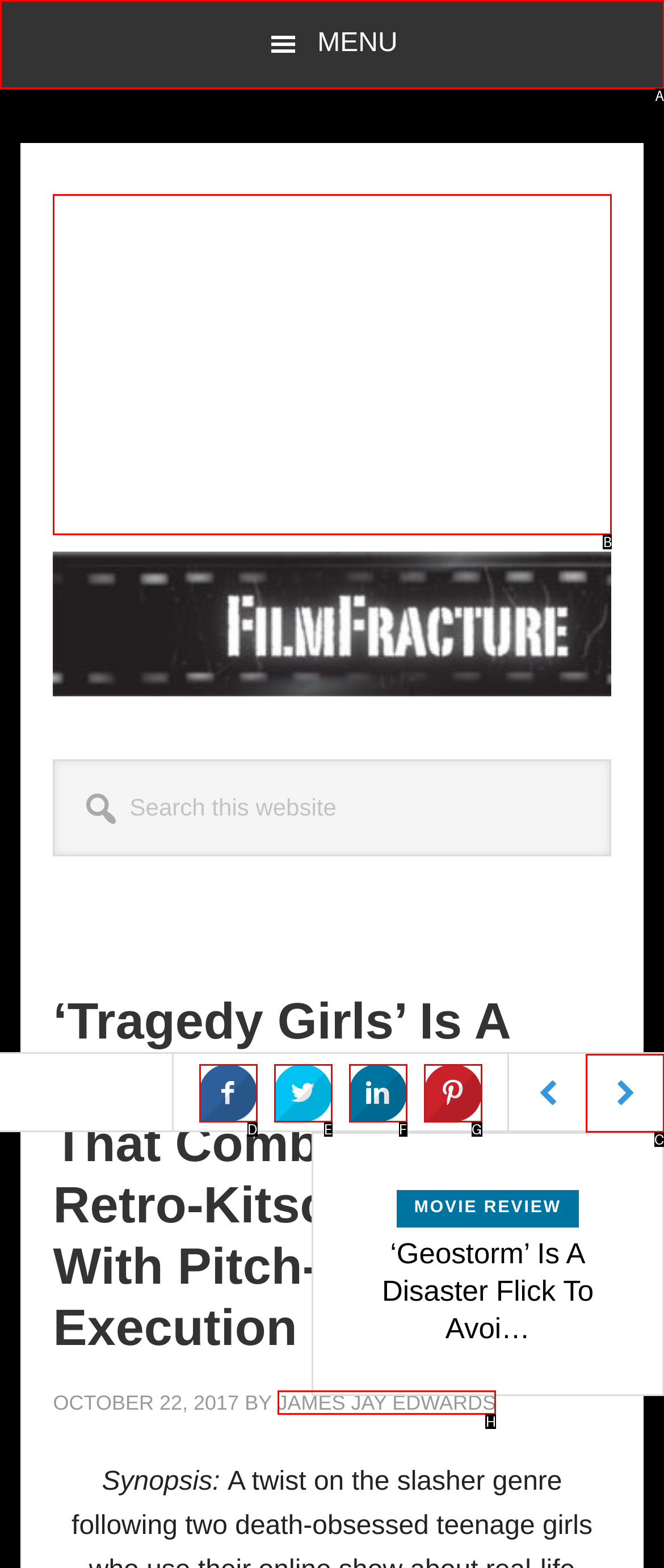Identify the HTML element to click to fulfill this task: Click the link 'JAMES JAY EDWARDS'
Answer with the letter from the given choices.

H